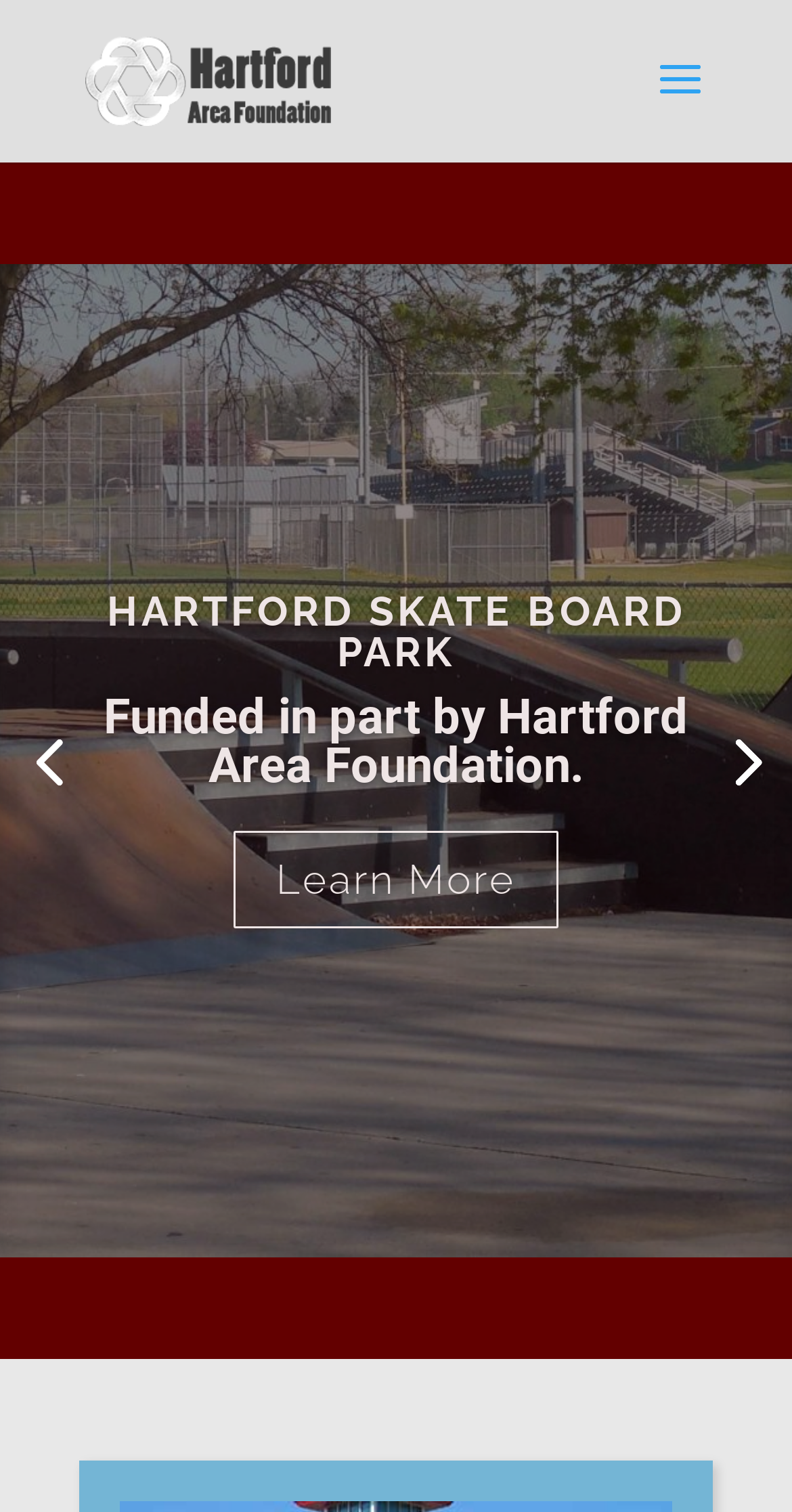Please specify the bounding box coordinates in the format (top-left x, top-left y, bottom-right x, bottom-right y), with values ranging from 0 to 1. Identify the bounding box for the UI component described as follows: alt="Hartford Area Foundation"

[0.108, 0.036, 0.418, 0.065]